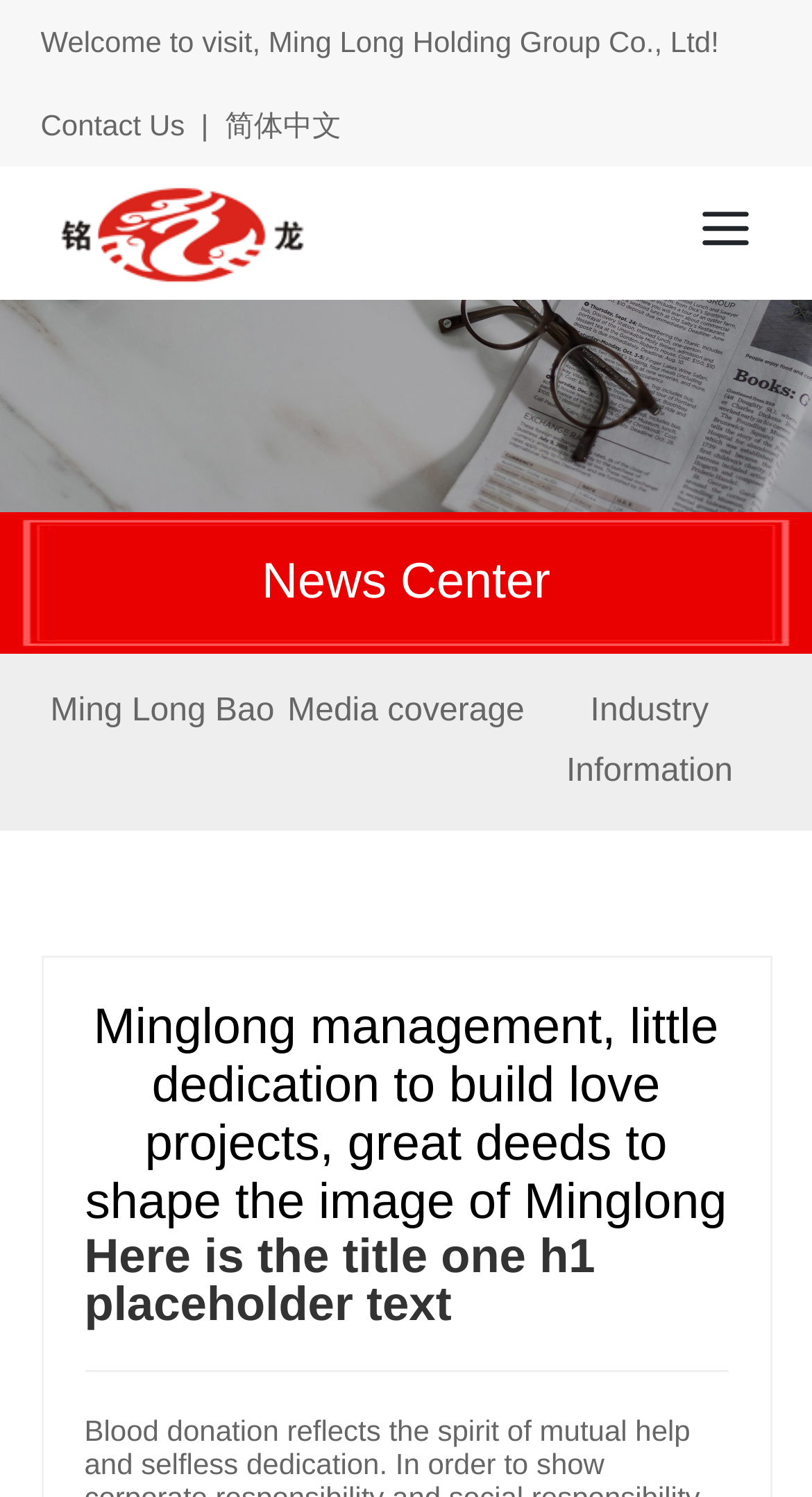Provide your answer to the question using just one word or phrase: What are the categories in the News Center?

Ming Long Bao, Media coverage, Industry Information